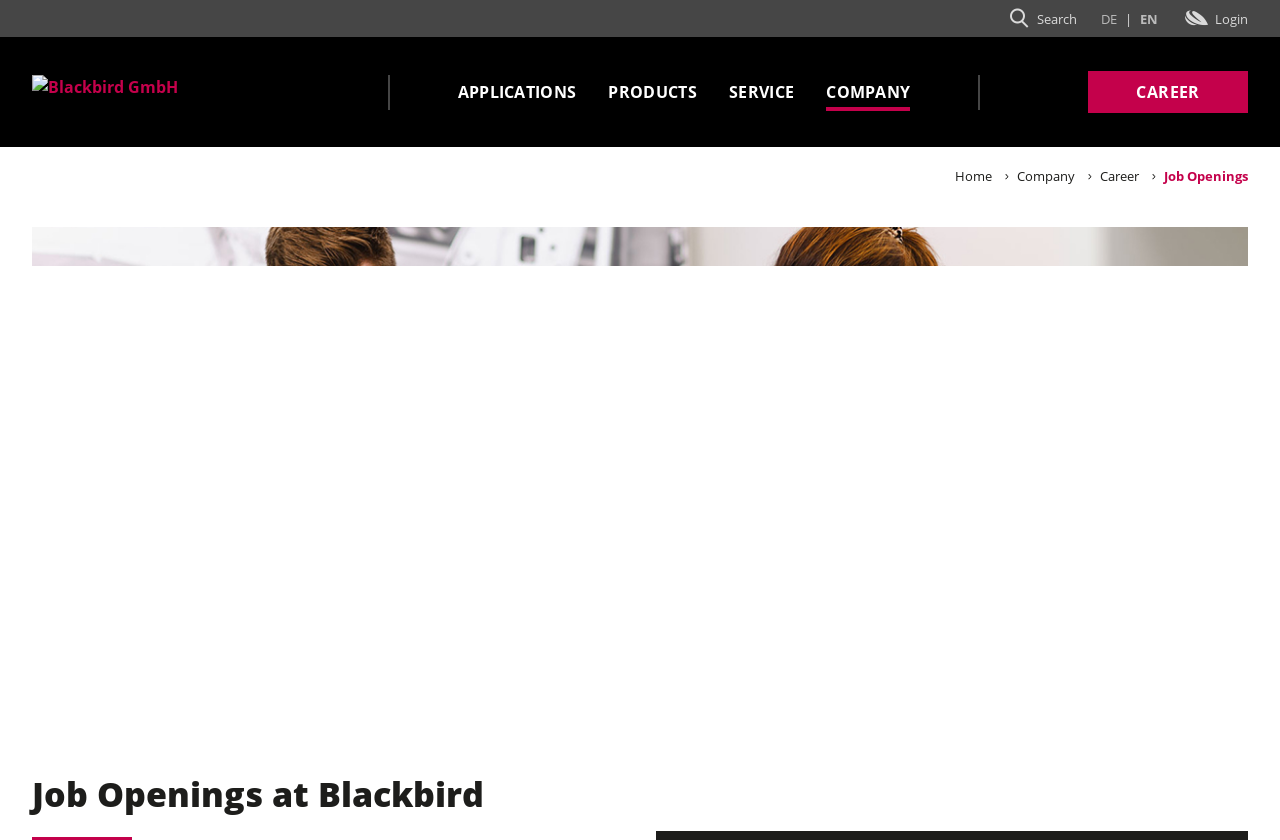Locate the bounding box coordinates of the element that should be clicked to fulfill the instruction: "Go to the company homepage".

[0.743, 0.199, 0.775, 0.22]